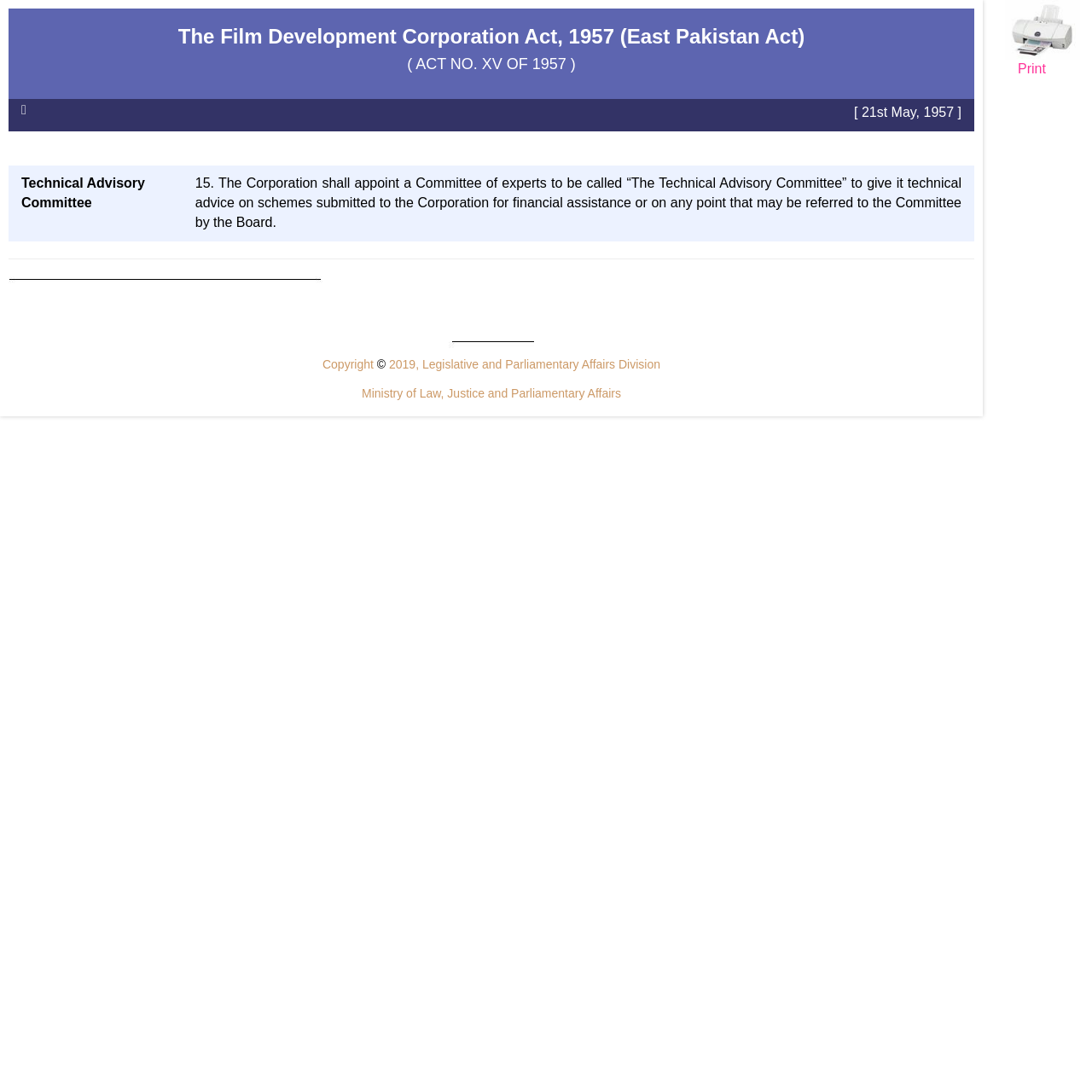What is the copyright year?
Please provide a comprehensive answer to the question based on the webpage screenshot.

I found the copyright year by looking at the static text element that says '© 2019, Legislative and Parliamentary Affairs Division' which is located at the bottom of the webpage.